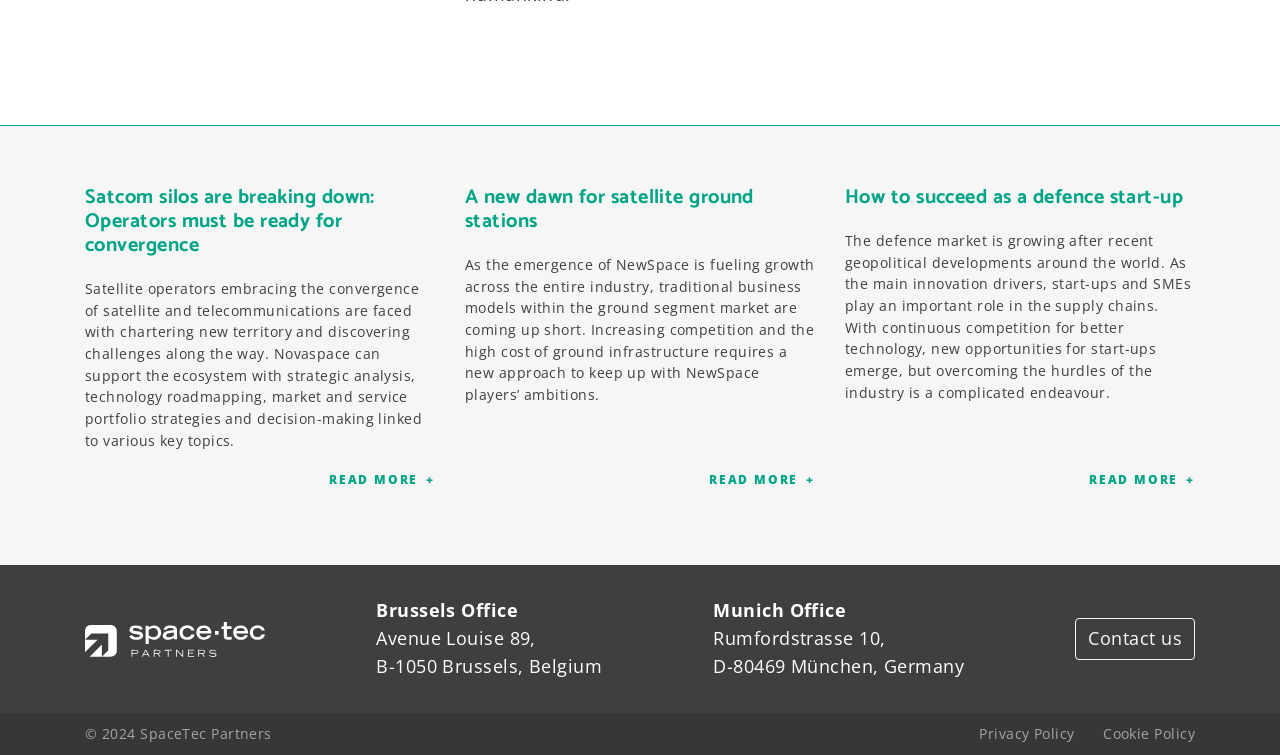Show me the bounding box coordinates of the clickable region to achieve the task as per the instruction: "Learn about How to succeed as a defence start-up".

[0.851, 0.623, 0.934, 0.646]